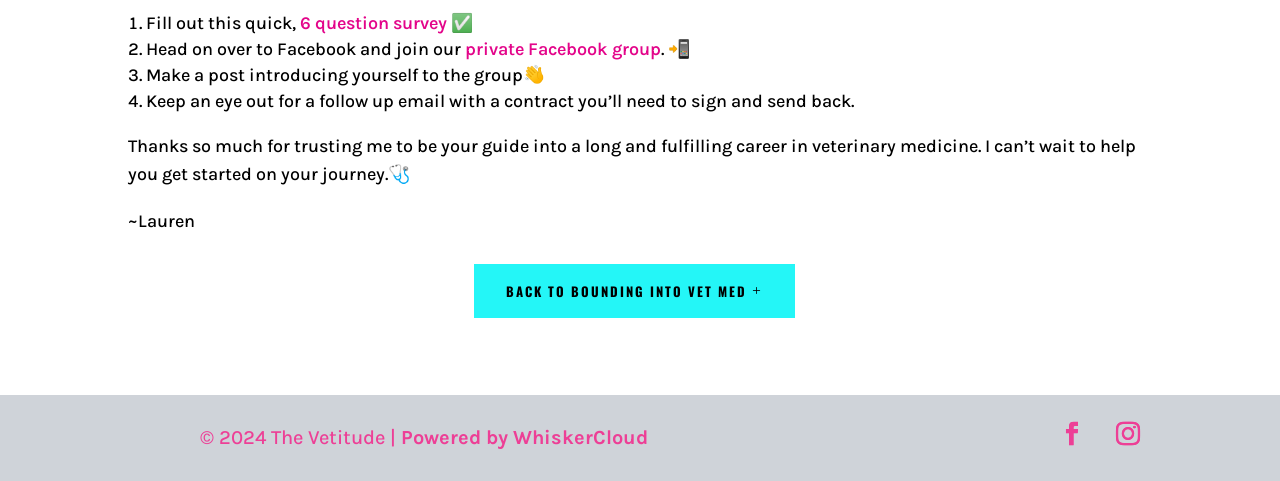What is the purpose of the 6 question survey?
Refer to the image and provide a concise answer in one word or phrase.

To fill out quickly